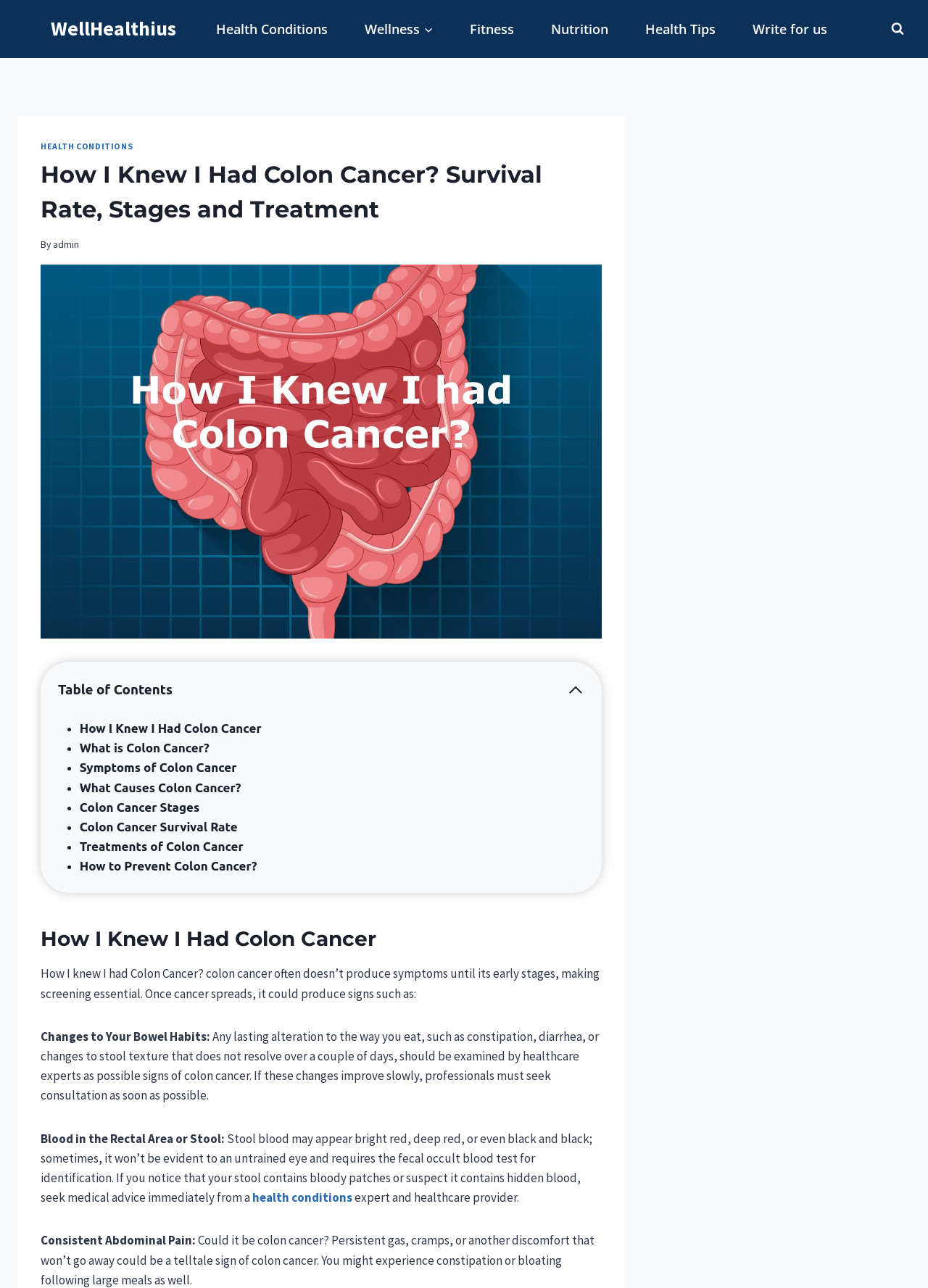What is the topic of the webpage?
Using the image as a reference, answer the question with a short word or phrase.

Colon Cancer